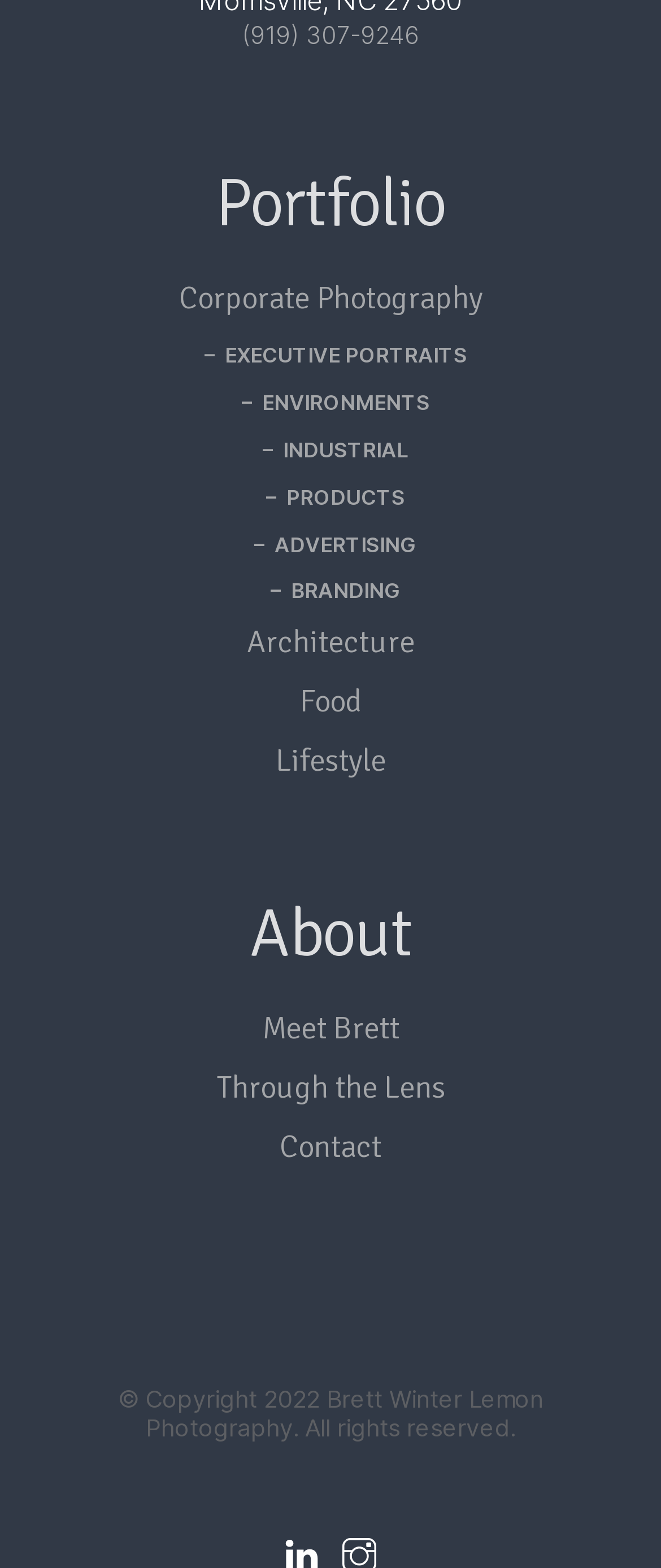Please identify the bounding box coordinates of the clickable element to fulfill the following instruction: "Click on Corporate Photography". The coordinates should be four float numbers between 0 and 1, i.e., [left, top, right, bottom].

[0.271, 0.179, 0.729, 0.202]